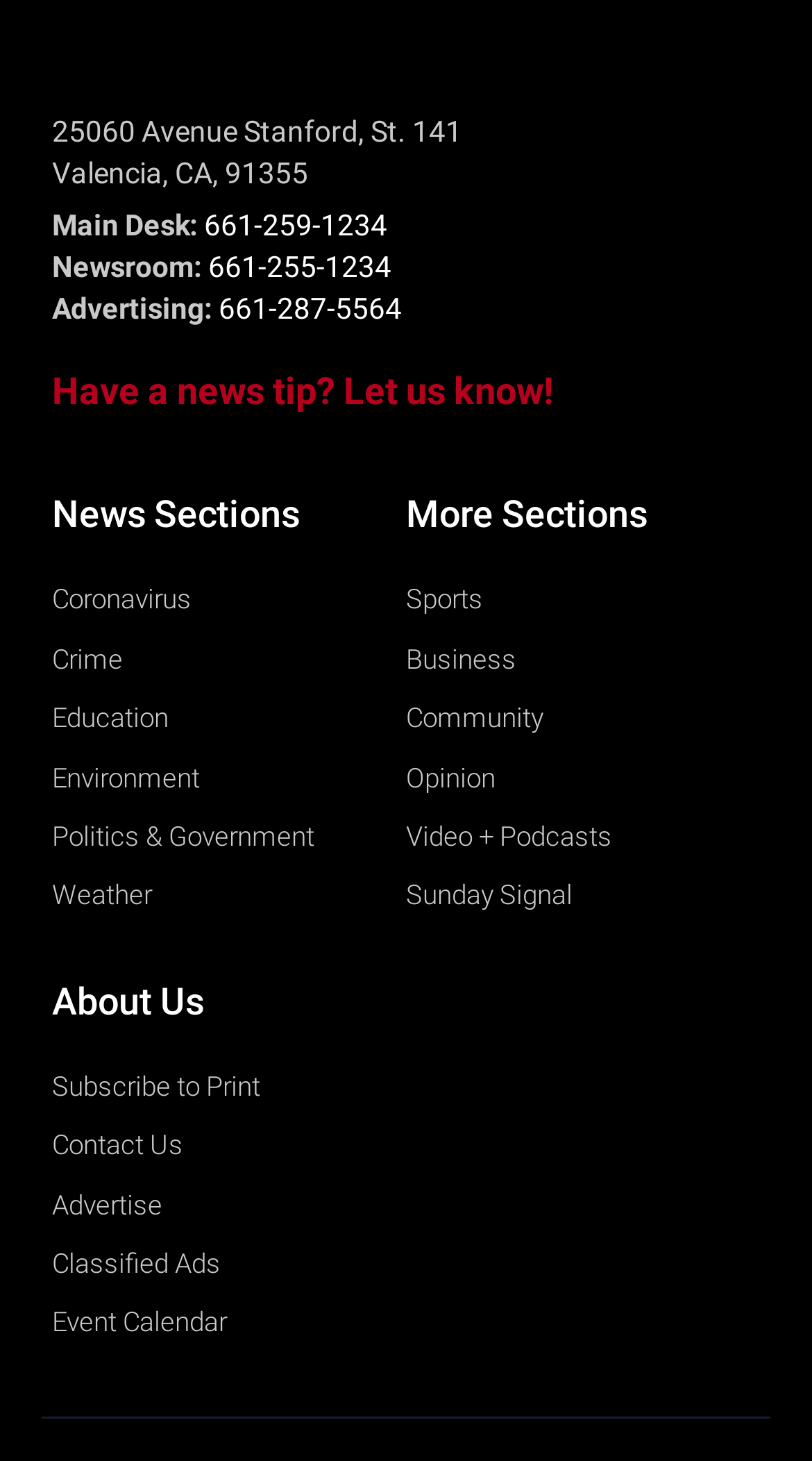Please find the bounding box coordinates (top-left x, top-left y, bottom-right x, bottom-right y) in the screenshot for the UI element described as follows: Education

[0.064, 0.475, 0.5, 0.508]